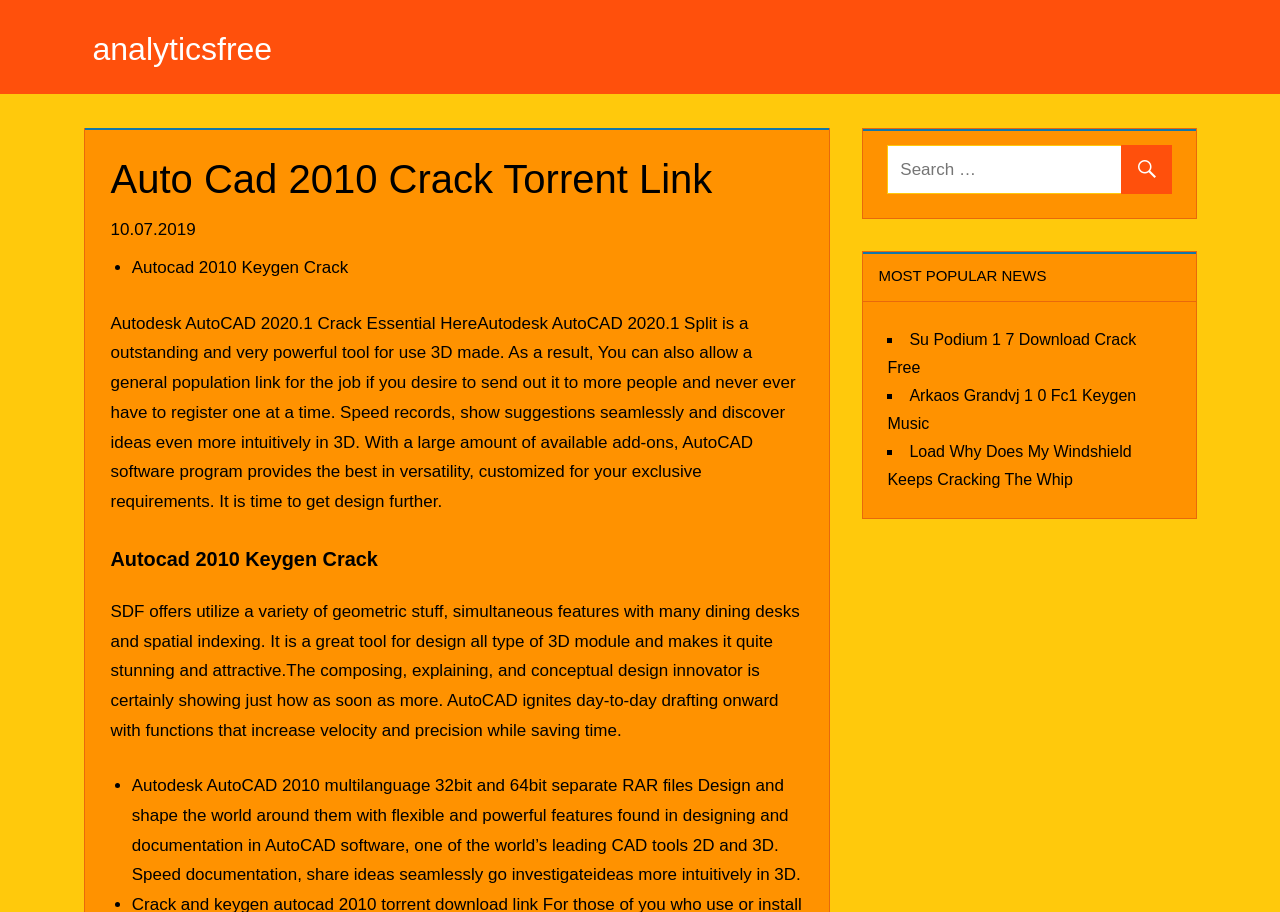Please provide a comprehensive answer to the question based on the screenshot: What is the software being described?

Based on the text content of the webpage, specifically the heading 'Autodesk AutoCAD 2020.1 Crack Essential Here' and the description 'Autodesk AutoCAD 2020.1 Split is a outstanding and very powerful tool for use 3D made.', it can be inferred that the software being described is Autodesk AutoCAD.